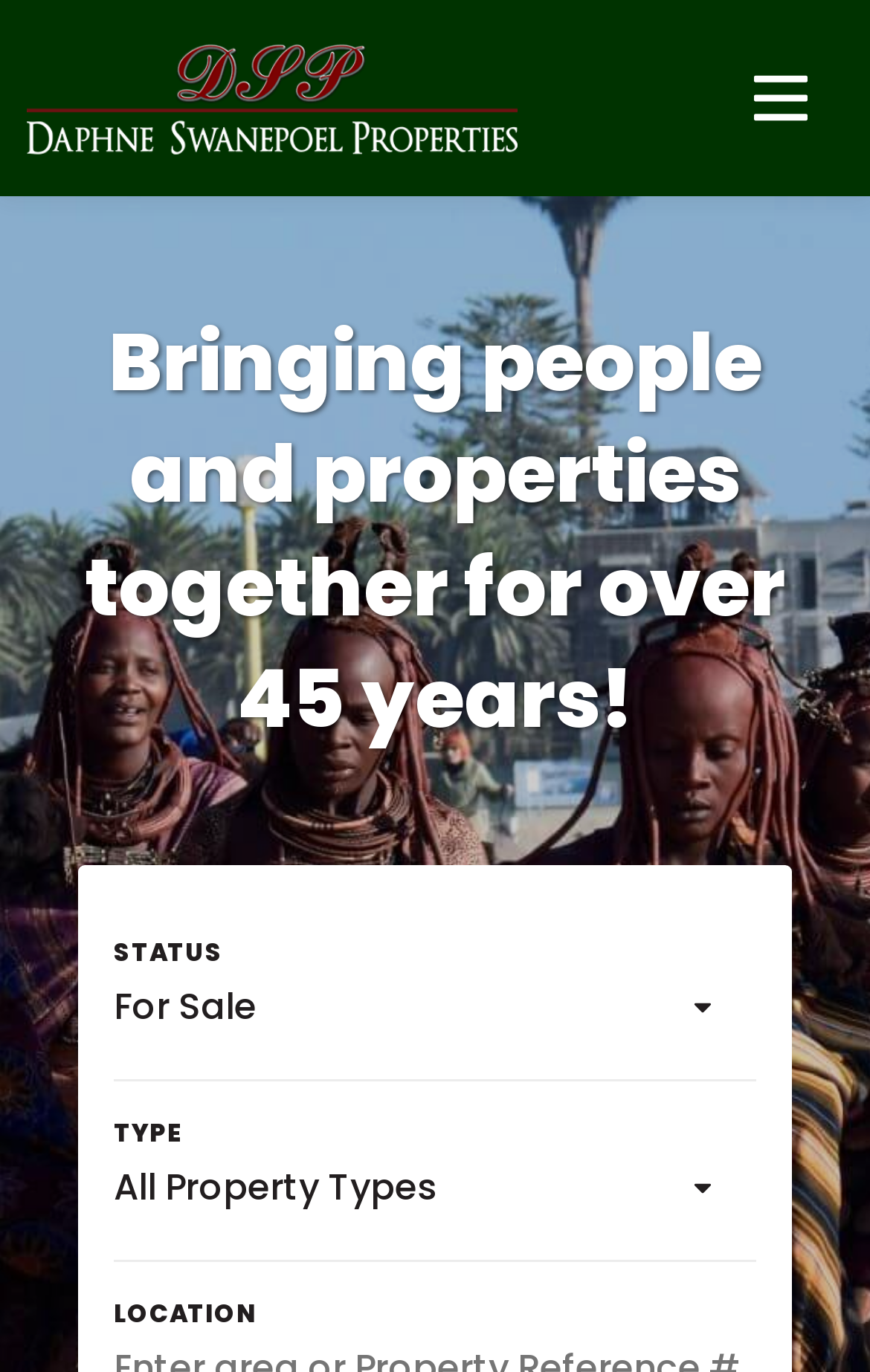Please locate and retrieve the main header text of the webpage.

Bringing people and properties together for over 45 years!